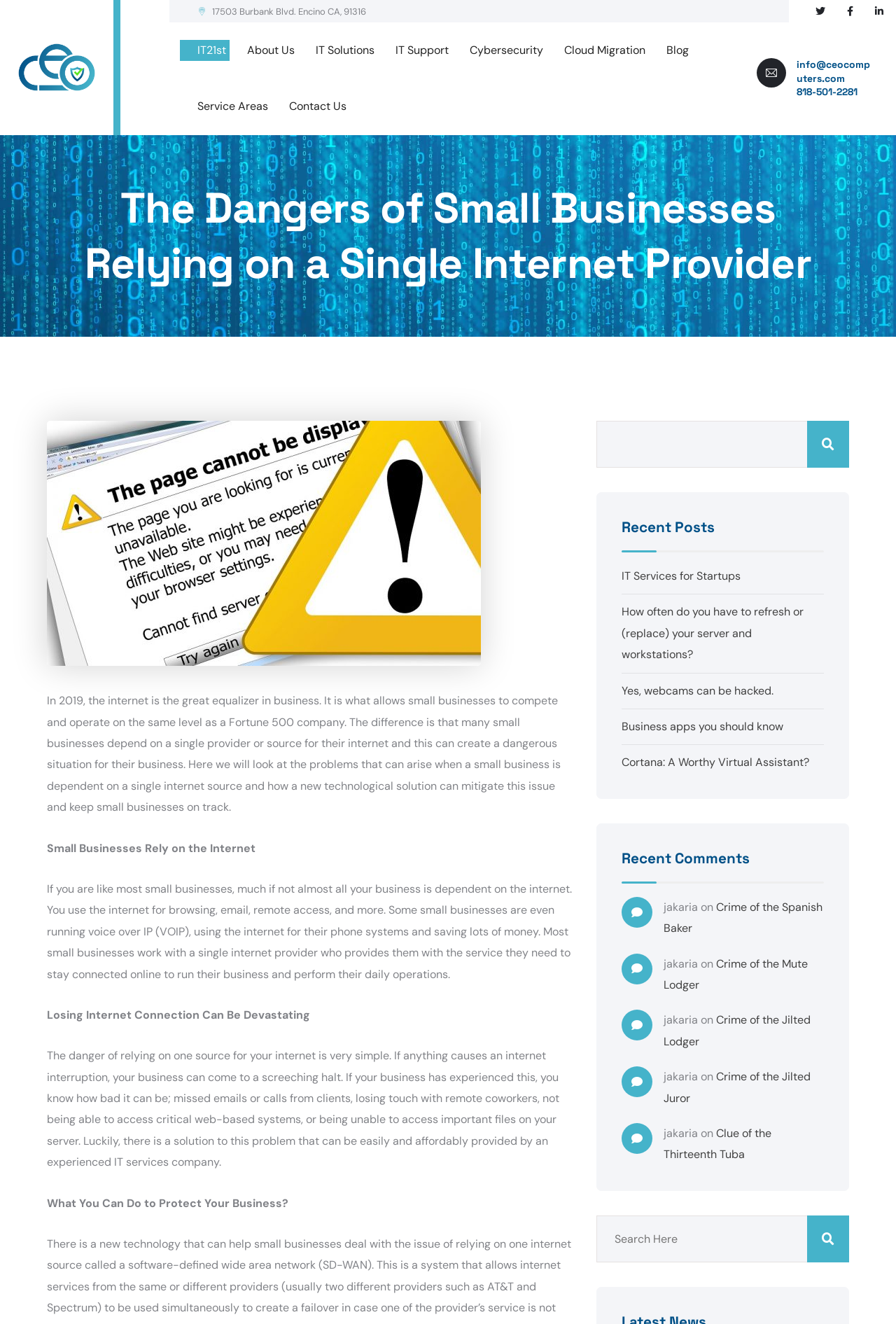Give a short answer using one word or phrase for the question:
What type of services does the company offer?

IT services